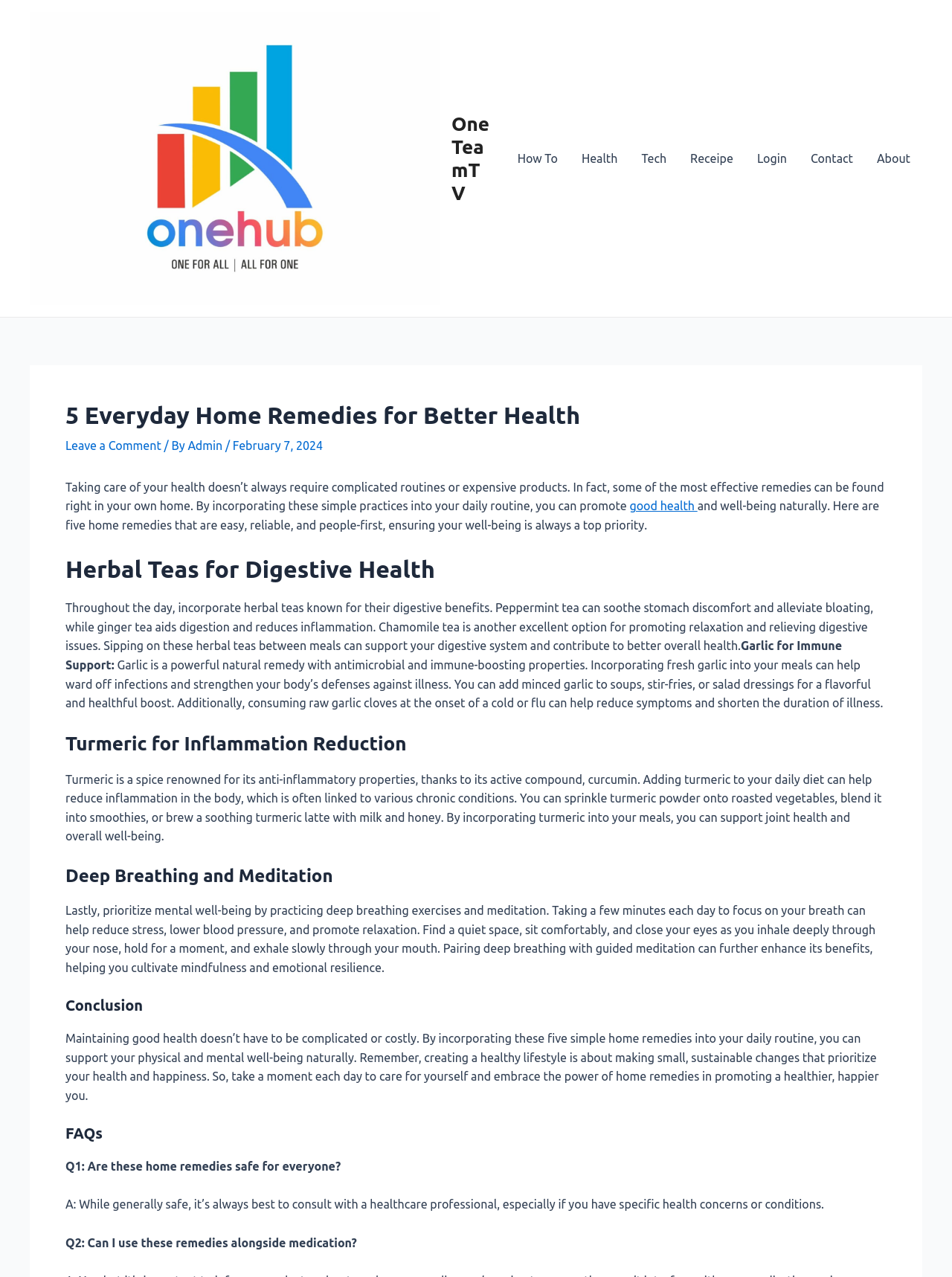Craft a detailed narrative of the webpage's structure and content.

The webpage is about easy home remedies for better health, with a focus on natural and simple practices to promote physical and mental well-being. At the top left, there is a logo of "OneTeamTV" with a link to the website. On the top right, there is a navigation menu with links to various sections, including "How To", "Health", "Tech", "Recipe", "Login", "Contact", and "About".

Below the navigation menu, there is a header section with a title "5 Everyday Home Remedies for Better Health" and a link to leave a comment. The author's name, "Admin", and the date "February 7, 2024" are also displayed.

The main content of the webpage is divided into sections, each with a heading and a brief description. The first section discusses the importance of taking care of one's health and introduces the five home remedies that will be discussed. The remedies include herbal teas for digestive health, garlic for immune support, turmeric for inflammation reduction, and deep breathing and meditation for mental well-being.

Each remedy is explained in detail, with information on how to incorporate it into daily life. For example, the section on herbal teas suggests drinking peppermint, ginger, and chamomile tea to support digestive health. The section on garlic explains its antimicrobial and immune-boosting properties and suggests adding it to meals or consuming it raw to ward off infections.

The webpage also includes a conclusion section that summarizes the importance of incorporating these simple home remedies into daily life to promote physical and mental well-being. Finally, there is a FAQs section that answers questions about the safety and effectiveness of these remedies.